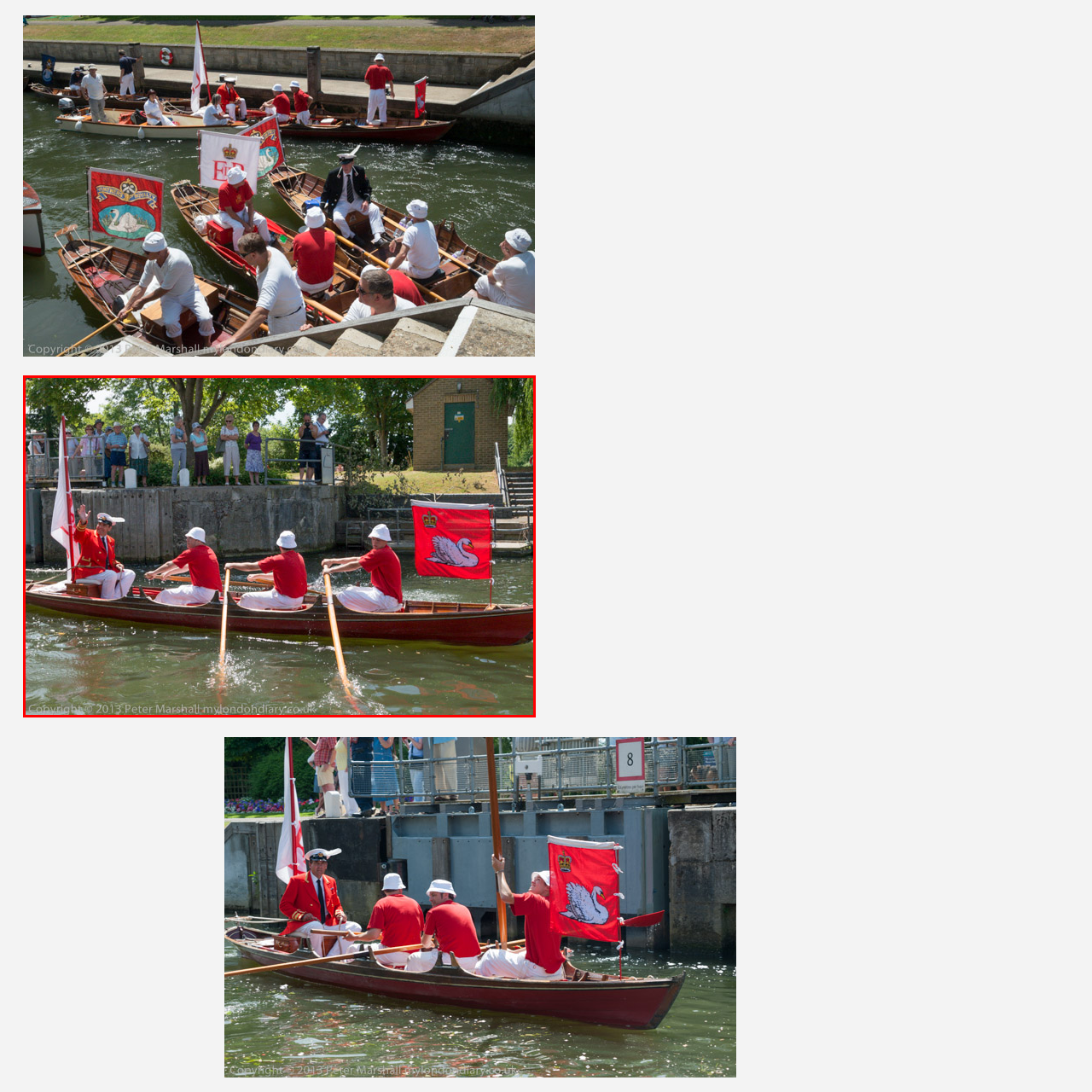What is the atmosphere of the occasion?
Analyze the image highlighted by the red bounding box and give a detailed response to the question using the information from the image.

The caption describes the scene as lively and vibrant, with the rowers' white hats adding to the festive atmosphere, indicating that the overall mood of the occasion is festive and celebratory.